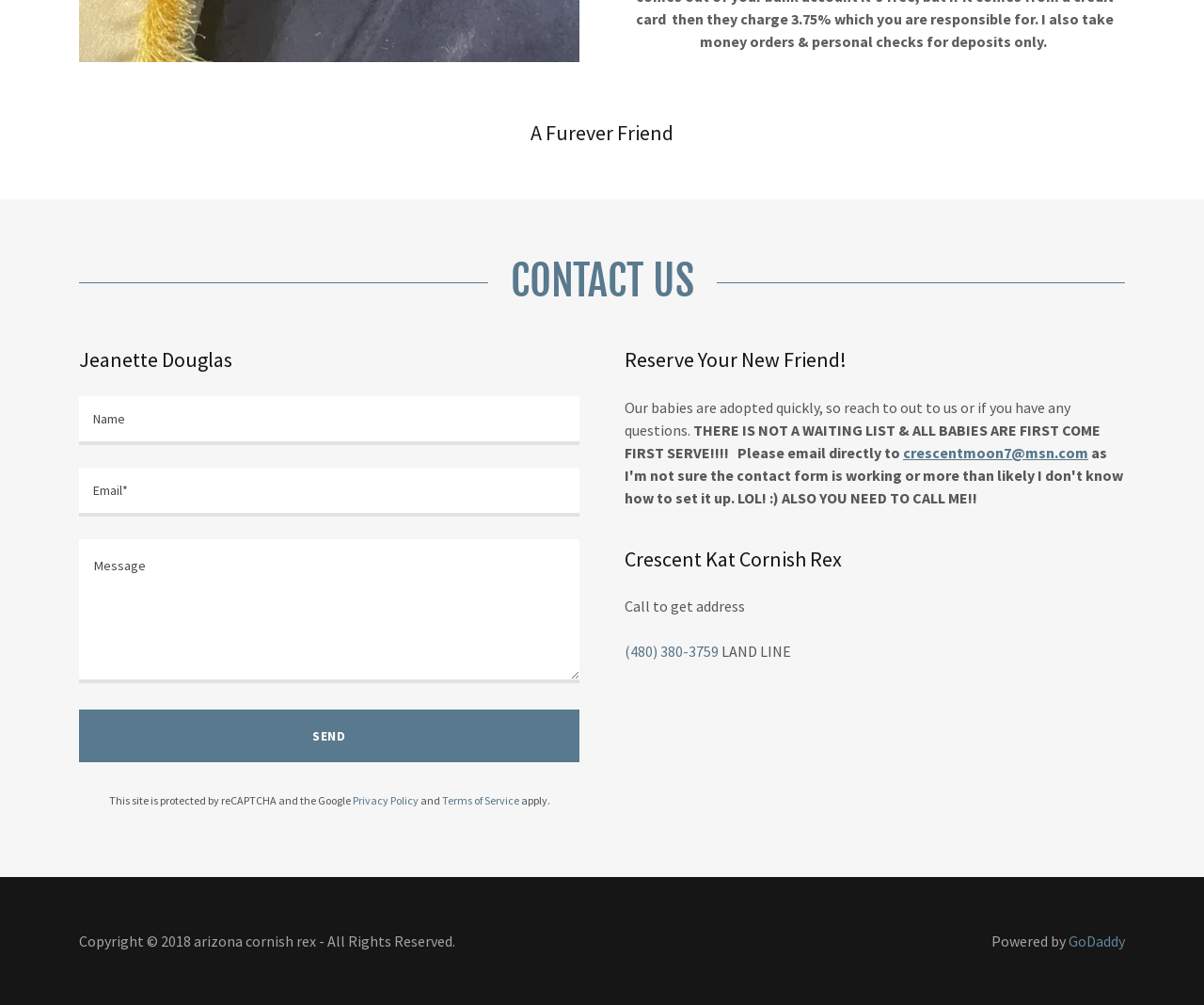Determine the bounding box coordinates of the element that should be clicked to execute the following command: "Enter your name".

[0.066, 0.394, 0.481, 0.442]